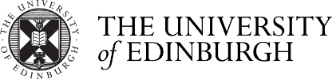Use a single word or phrase to answer the question:
What does the cross in the logo symbolize?

Learning